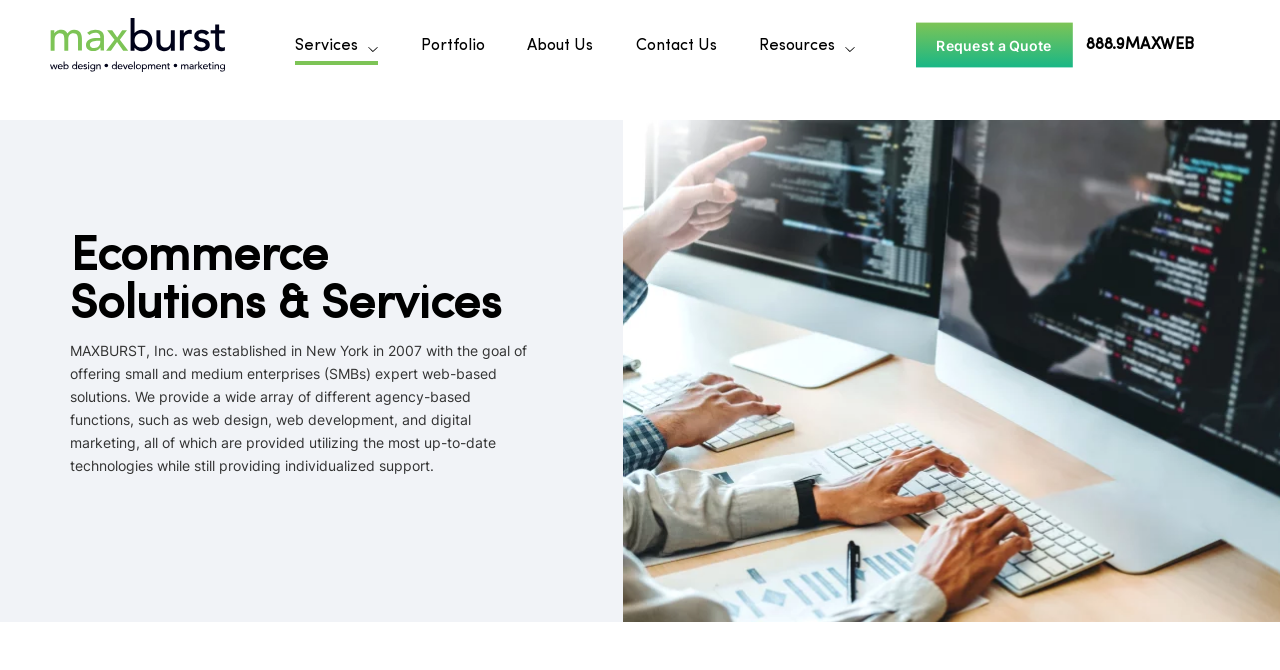Please identify the coordinates of the bounding box for the clickable region that will accomplish this instruction: "Click on Services".

[0.231, 0.057, 0.28, 0.081]